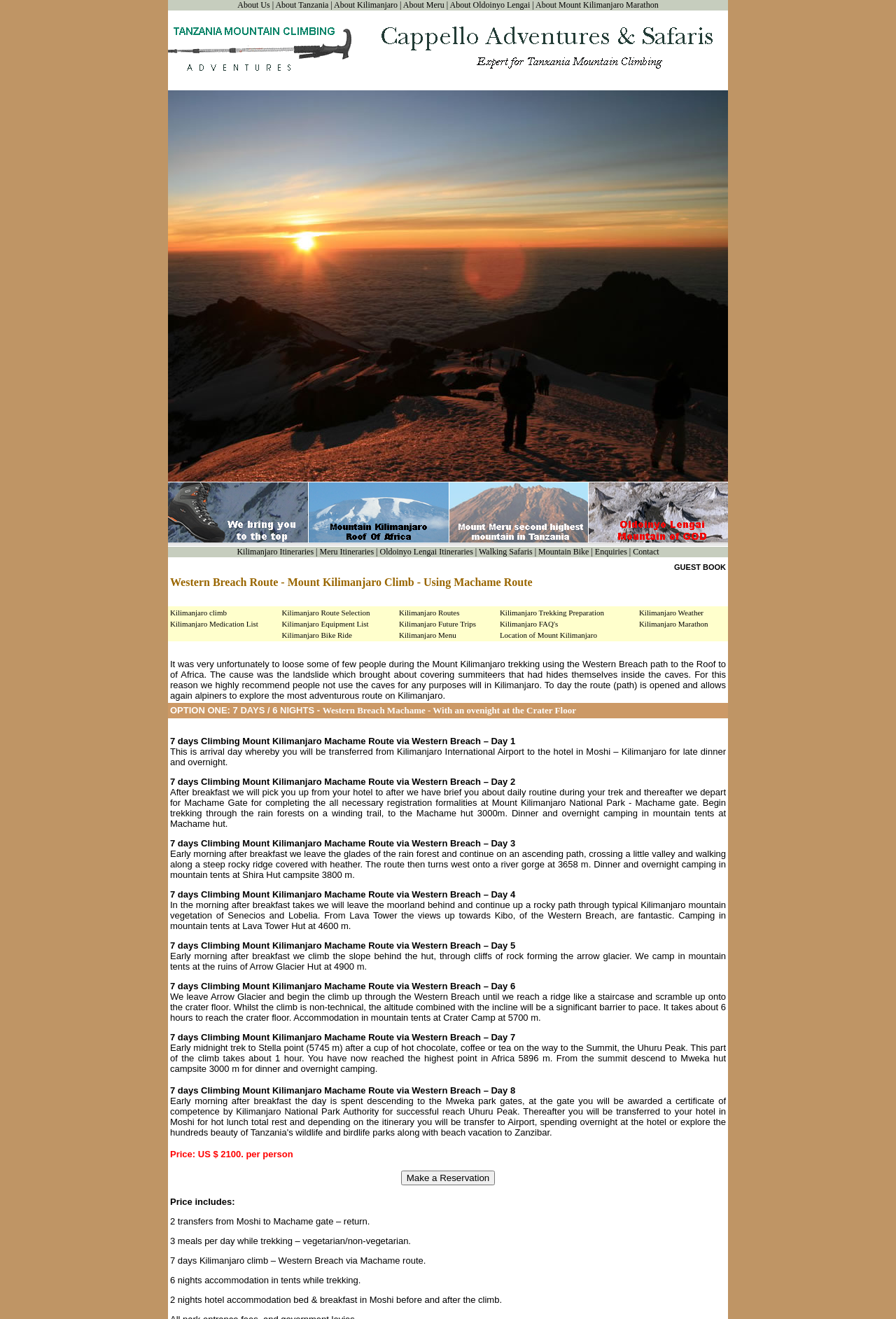Please reply to the following question using a single word or phrase: 
What are the other mountains mentioned on this webpage?

Meru and Oldoinyo Lengai